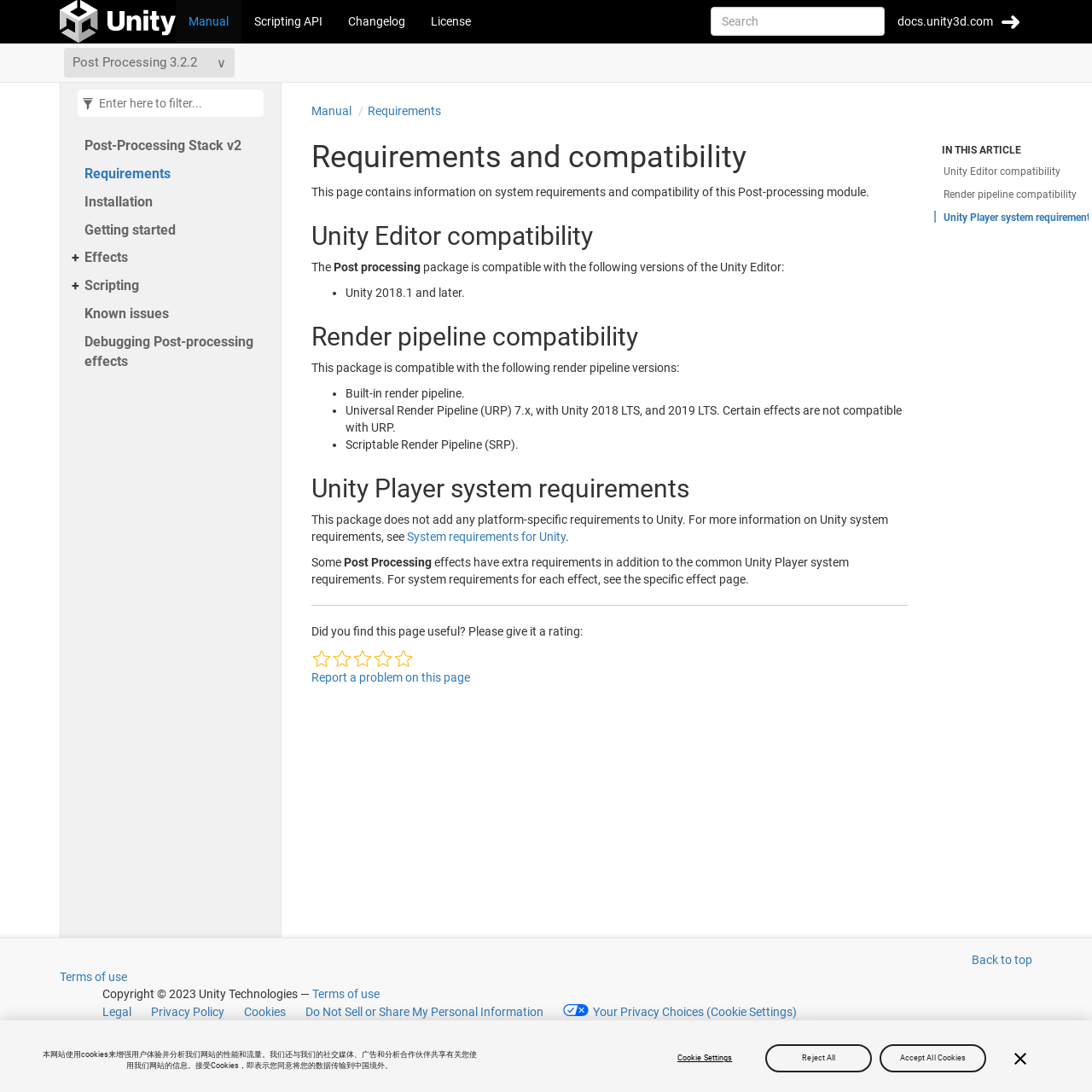Offer a meticulous description of the webpage's structure and content.

This webpage is about the requirements and compatibility of Post Processing 3.2.2. At the top, there is a search bar and a link to the Unity documentation. Below that, there are several links to different sections of the Unity documentation, including the manual, scripting API, changelog, and license.

The main content of the page is divided into several sections. The first section is about the requirements and compatibility of the Post-processing module. It states that the module is compatible with Unity Editor 2018.1 and later, and with certain render pipelines.

The next section is about Unity Player system requirements. It mentions that the module does not add any platform-specific requirements to Unity, and provides a link to the system requirements for Unity. Additionally, it notes that some Post Processing effects have extra requirements.

Below that, there is a rating system where users can rate the usefulness of the page. There is also a link to report a problem on the page.

On the right side of the page, there is a table of contents with links to different sections of the article. At the bottom of the page, there are links to the terms of use, copyright information, and other legal notices. There is also a cookie banner that appears at the bottom of the page, which informs users about the use of cookies on the website and provides options to accept or reject them.